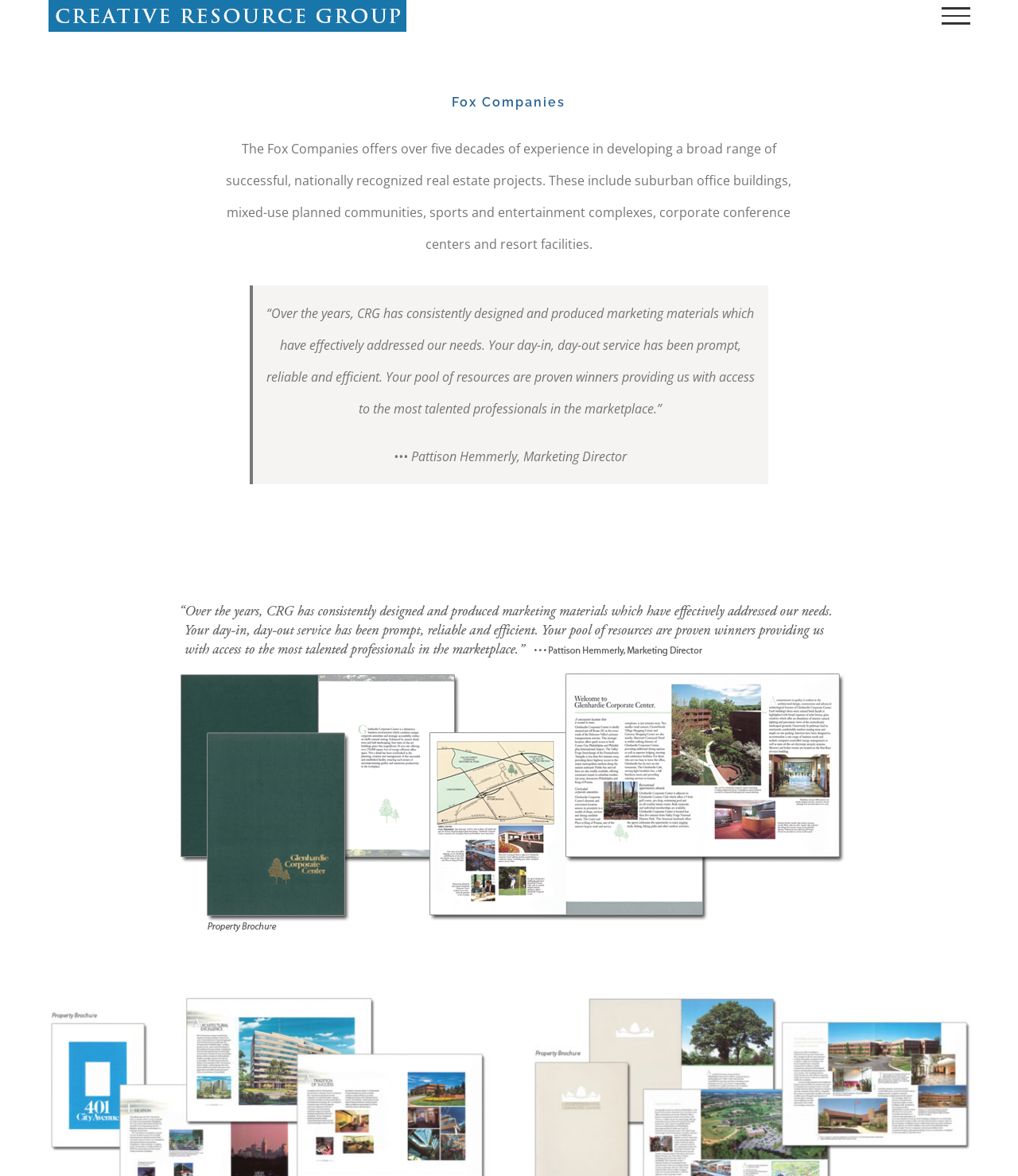Answer briefly with one word or phrase:
Who is the Marketing Director quoted in the testimonial?

Pattison Hemmerly